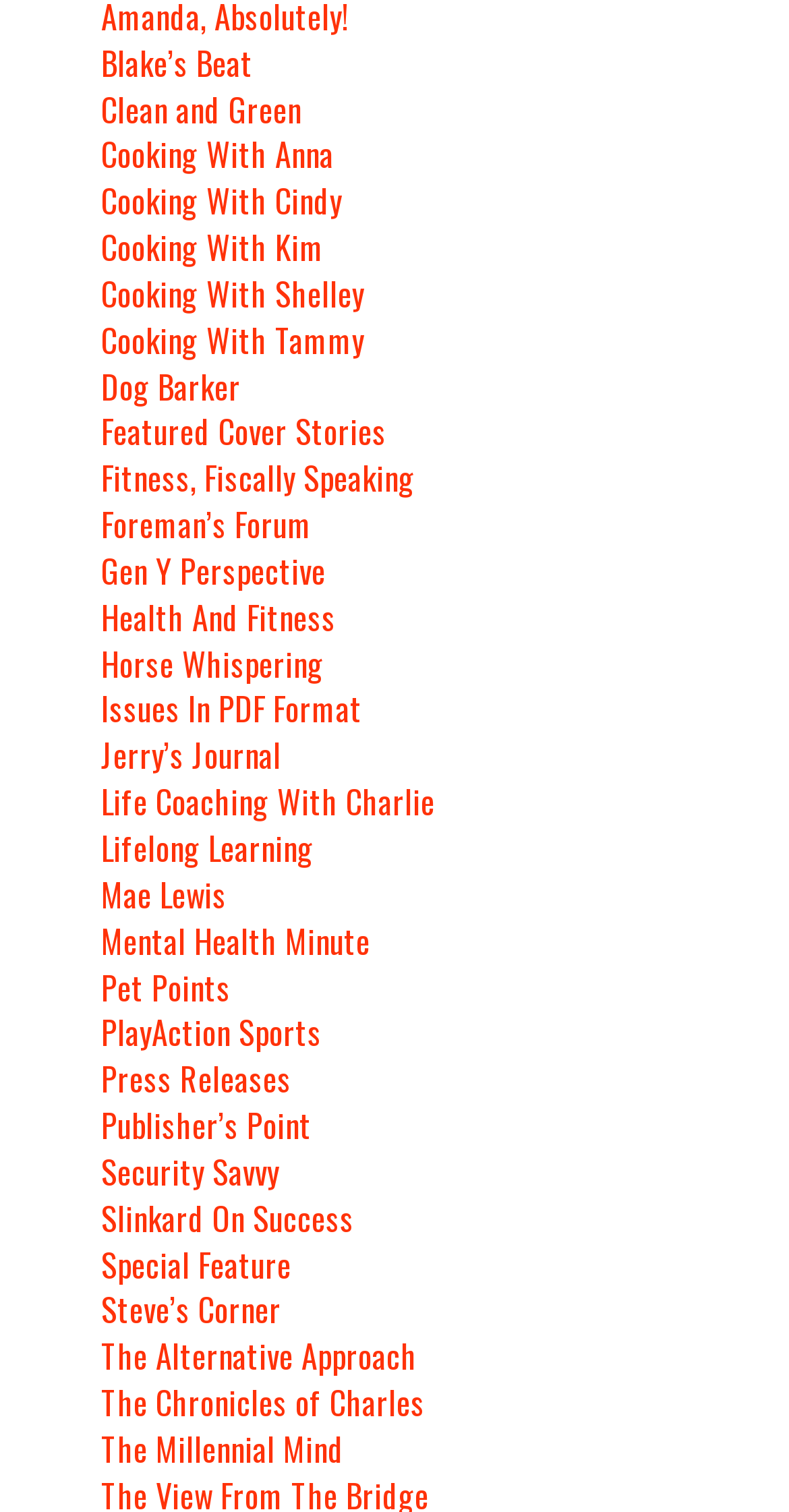Locate the bounding box coordinates of the element's region that should be clicked to carry out the following instruction: "go to Publisher's Point". The coordinates need to be four float numbers between 0 and 1, i.e., [left, top, right, bottom].

[0.128, 0.728, 0.395, 0.76]